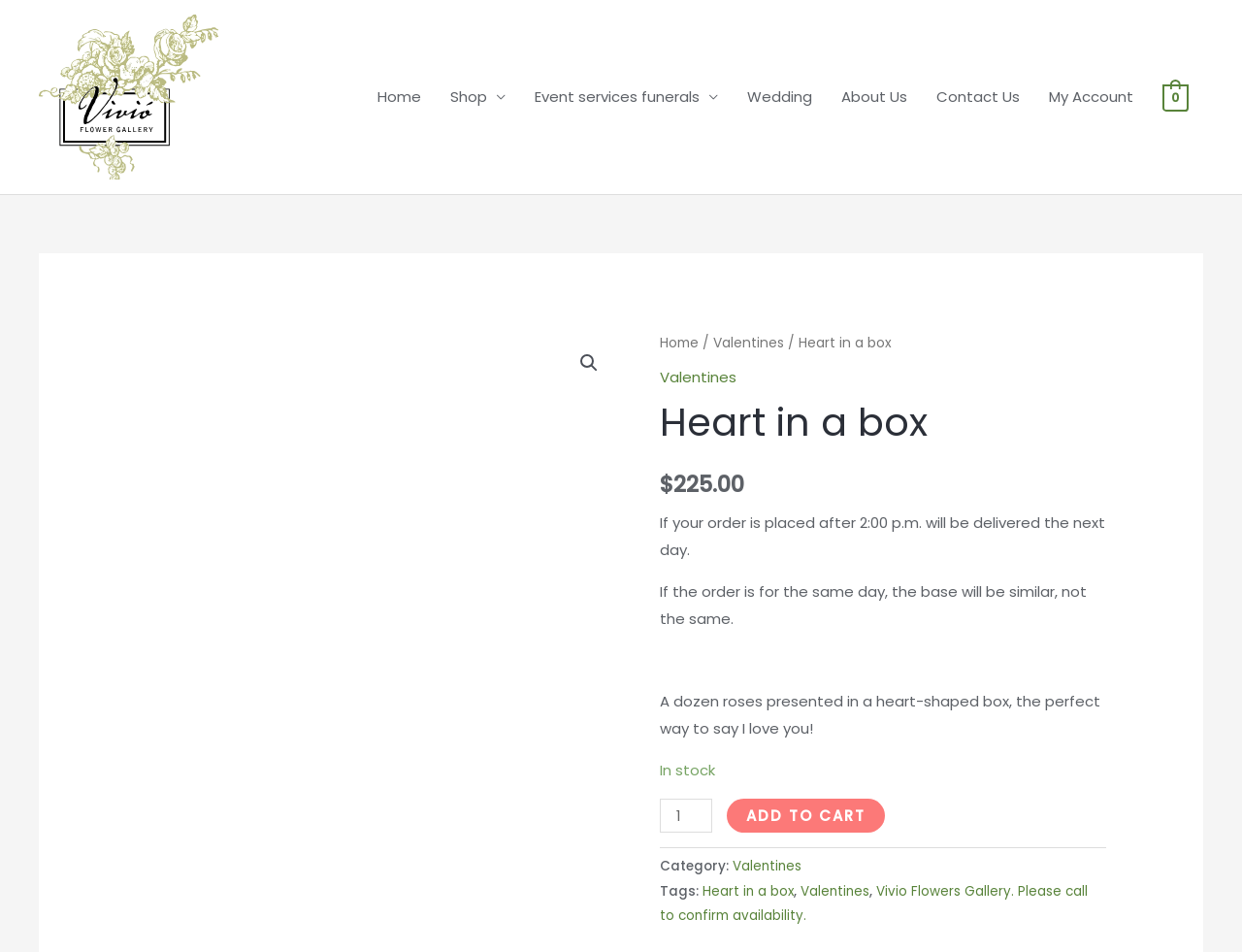What is the category of the Heart in a box?
Please provide a single word or phrase as the answer based on the screenshot.

Valentines